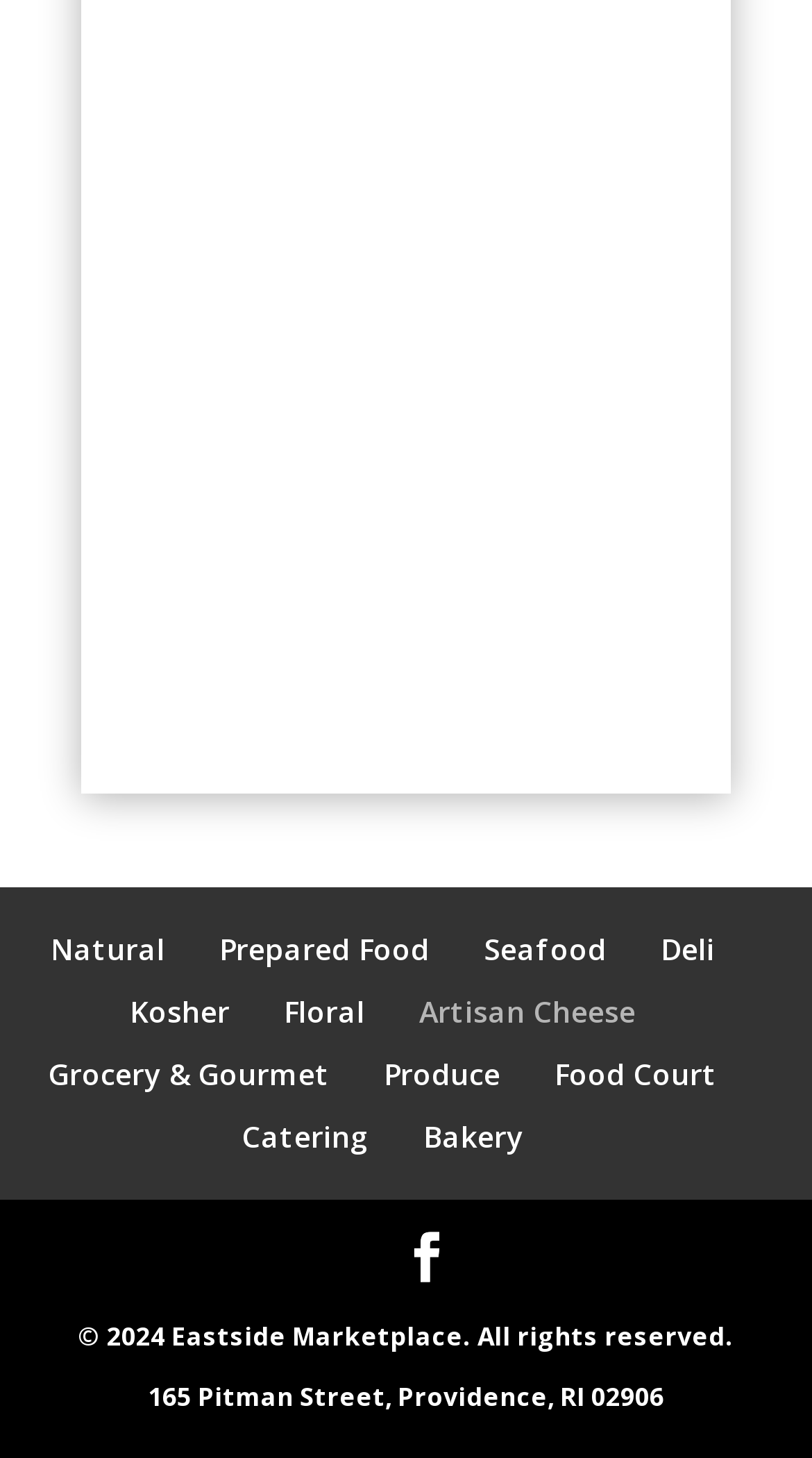What is the purpose of the 'Catering' link?
Examine the screenshot and reply with a single word or phrase.

To provide catering services